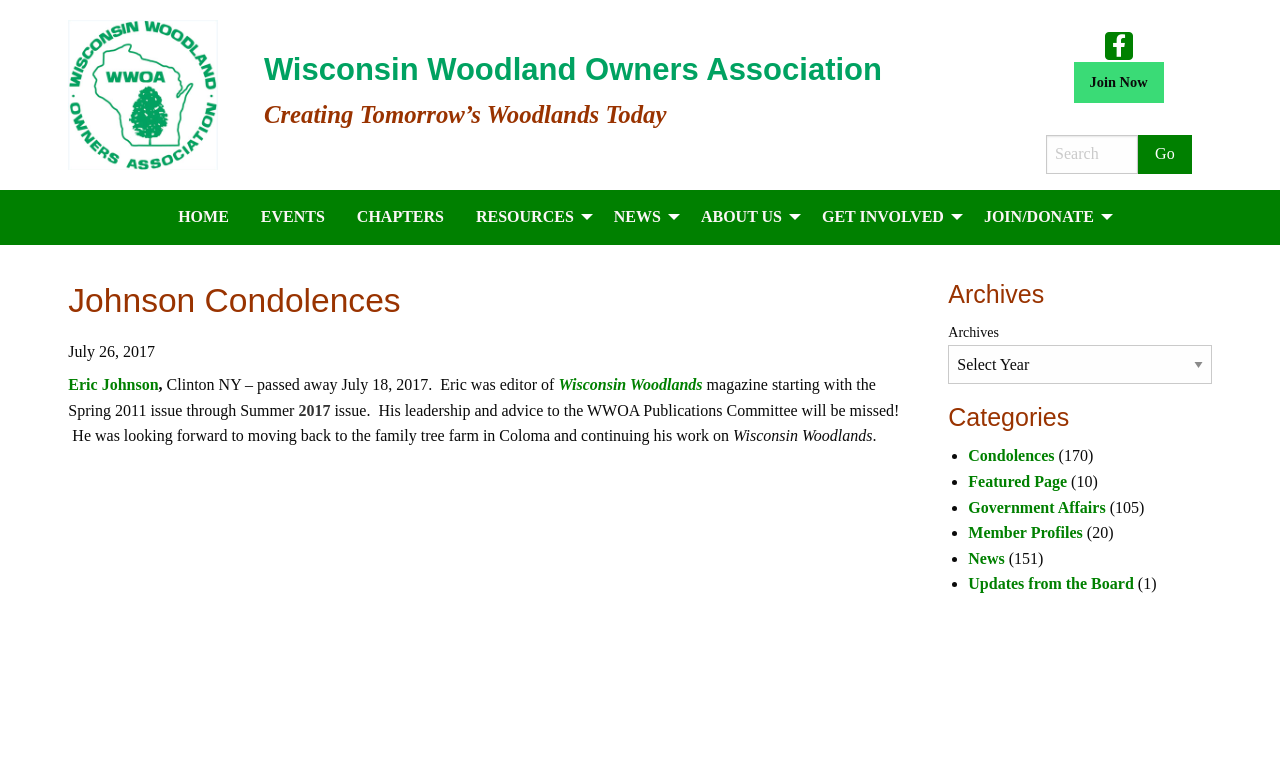Detail the webpage's structure and highlights in your description.

The webpage is dedicated to condolences for Eric Johnson, who passed away on July 18, 2017. At the top left, there is a logo of the Wisconsin Woodland Owners Association (WWOA). Next to it, there is a heading that reads "Wisconsin Woodland Owners Association Creating Tomorrow’s Woodlands Today". 

On the top right, there are several links, including "Join Now" and a search bar with a "Go" button. Below the search bar, there is a horizontal menu bar with several menu items, including "HOME", "EVENTS", "CHAPTERS", "Resources", "News", "About Us", "Get Involved", and "Join/Donate". Each of these menu items has a dropdown menu with additional options.

The main content of the page is divided into two sections. The left section has a heading "Johnson Condolences" and a paragraph of text that describes Eric Johnson's passing and his role as the editor of Wisconsin Woodlands magazine. There are also links to Eric Johnson's name and the magazine's name within the text.

On the right side, there is a complementary section with a heading "Archives" and a dropdown combobox below it. Below the combobox, there is a heading "Categories" followed by a list of categories, including "Condolences", "Featured Page", "Government Affairs", "Member Profiles", "News", and "Updates from the Board". Each category has a bullet point and a number in parentheses, indicating the number of items in that category.